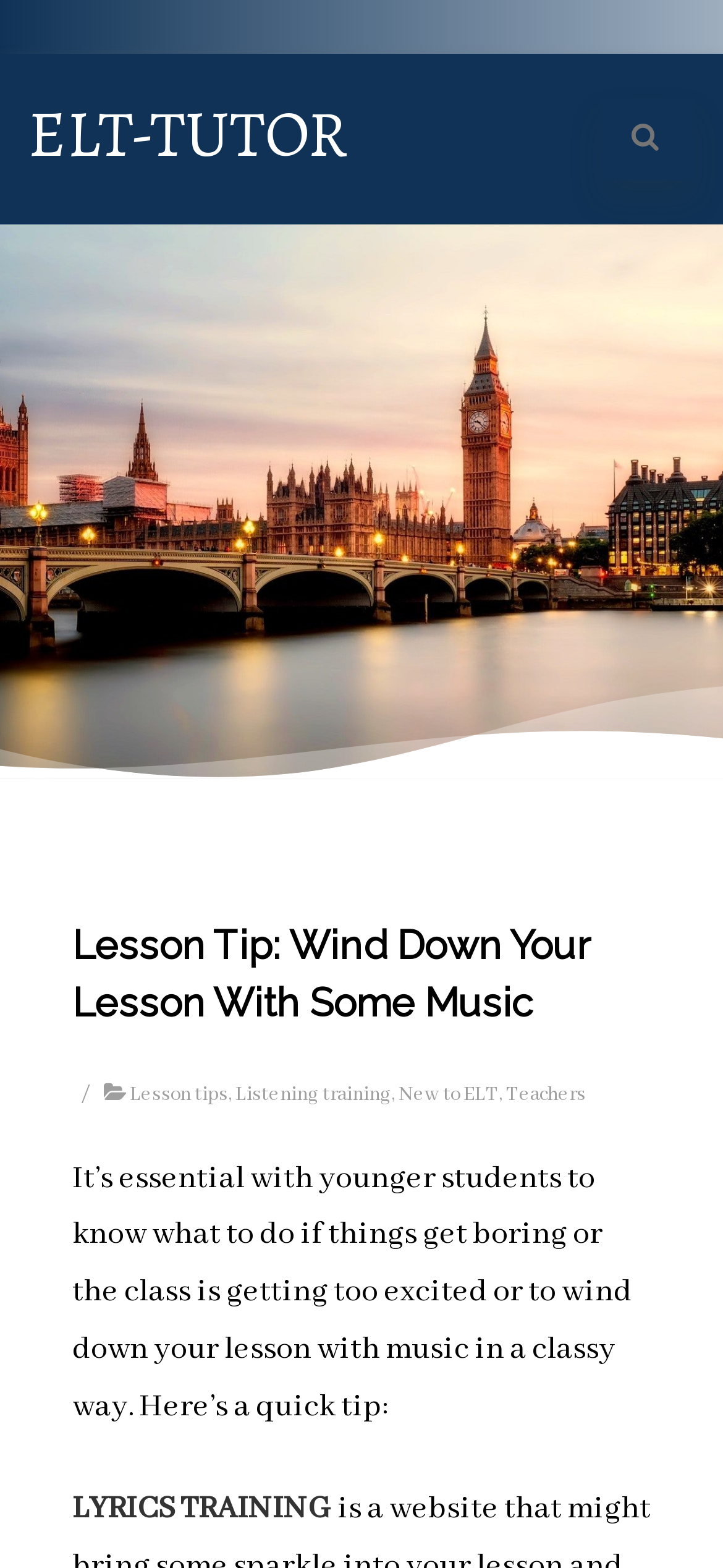What is the category of the webpage content?
Please answer the question with as much detail as possible using the screenshot.

The webpage content falls under the category of lesson tips, as indicated by the link 'Lesson tips' in the webpage, which suggests that the webpage is providing tips and advice for teachers.